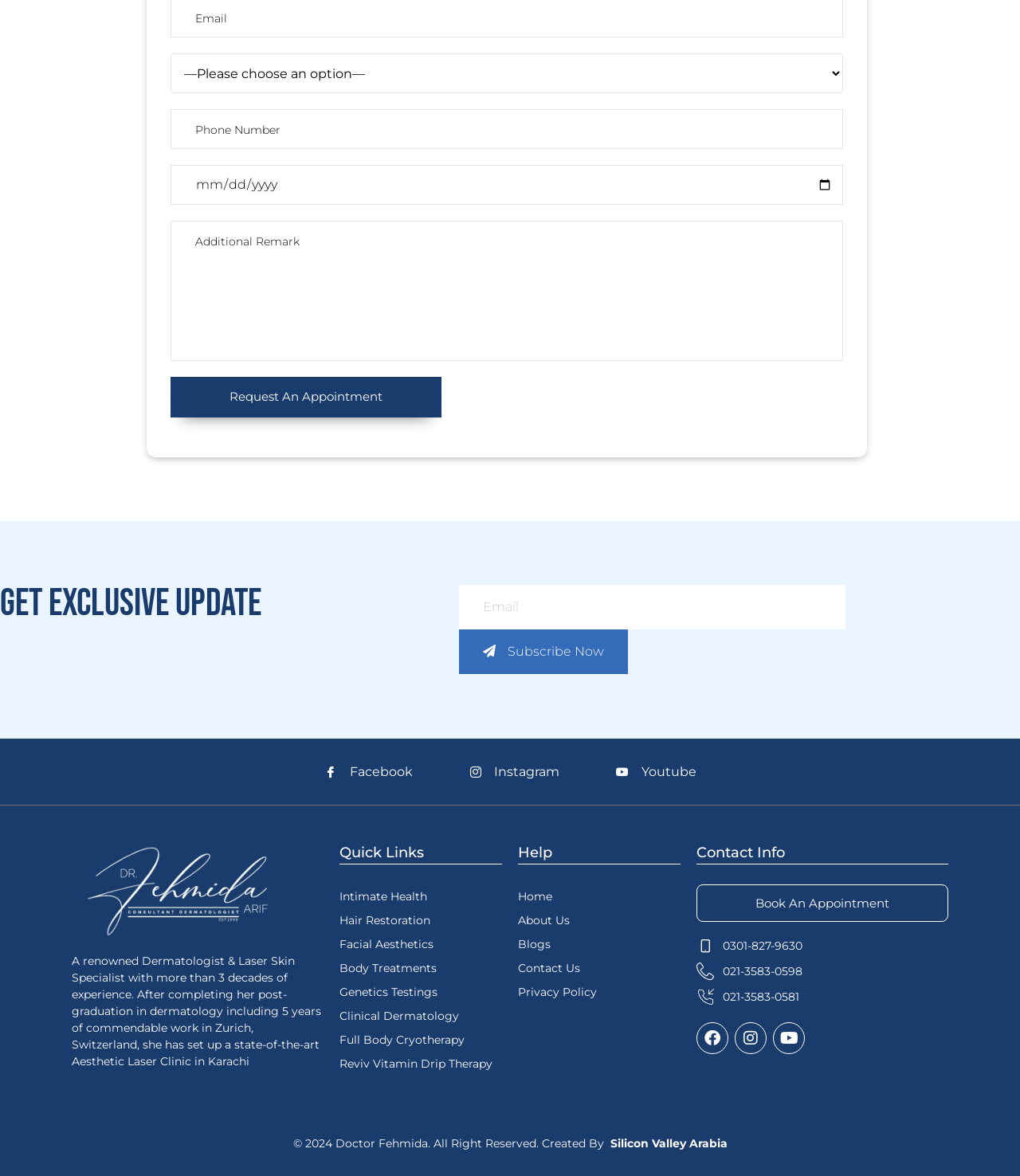Please indicate the bounding box coordinates for the clickable area to complete the following task: "Request an appointment". The coordinates should be specified as four float numbers between 0 and 1, i.e., [left, top, right, bottom].

[0.167, 0.321, 0.433, 0.355]